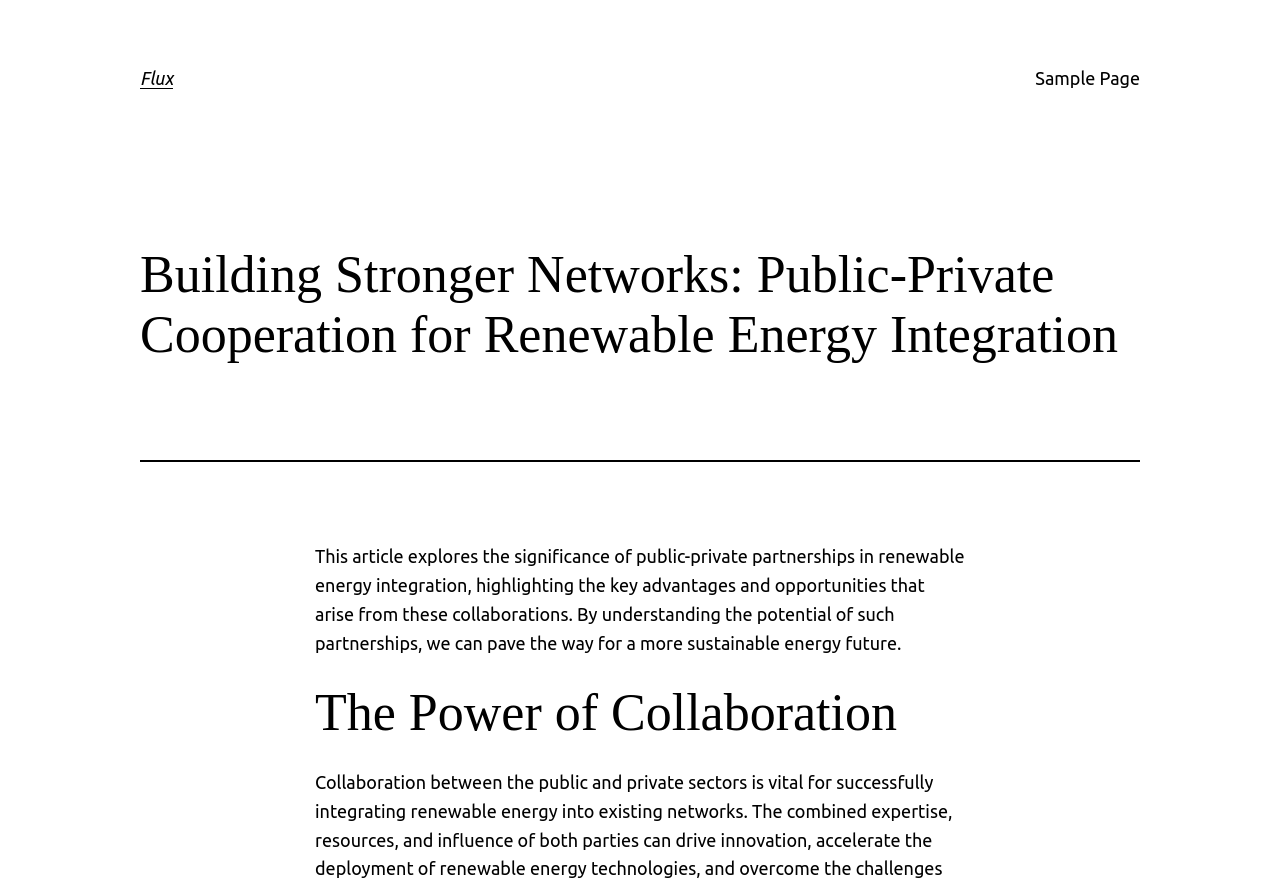What is the significance of public-private partnerships?
Look at the webpage screenshot and answer the question with a detailed explanation.

The static text mentions that public-private partnerships have key advantages and opportunities. This implies that the significance of such partnerships lies in these advantages and opportunities.